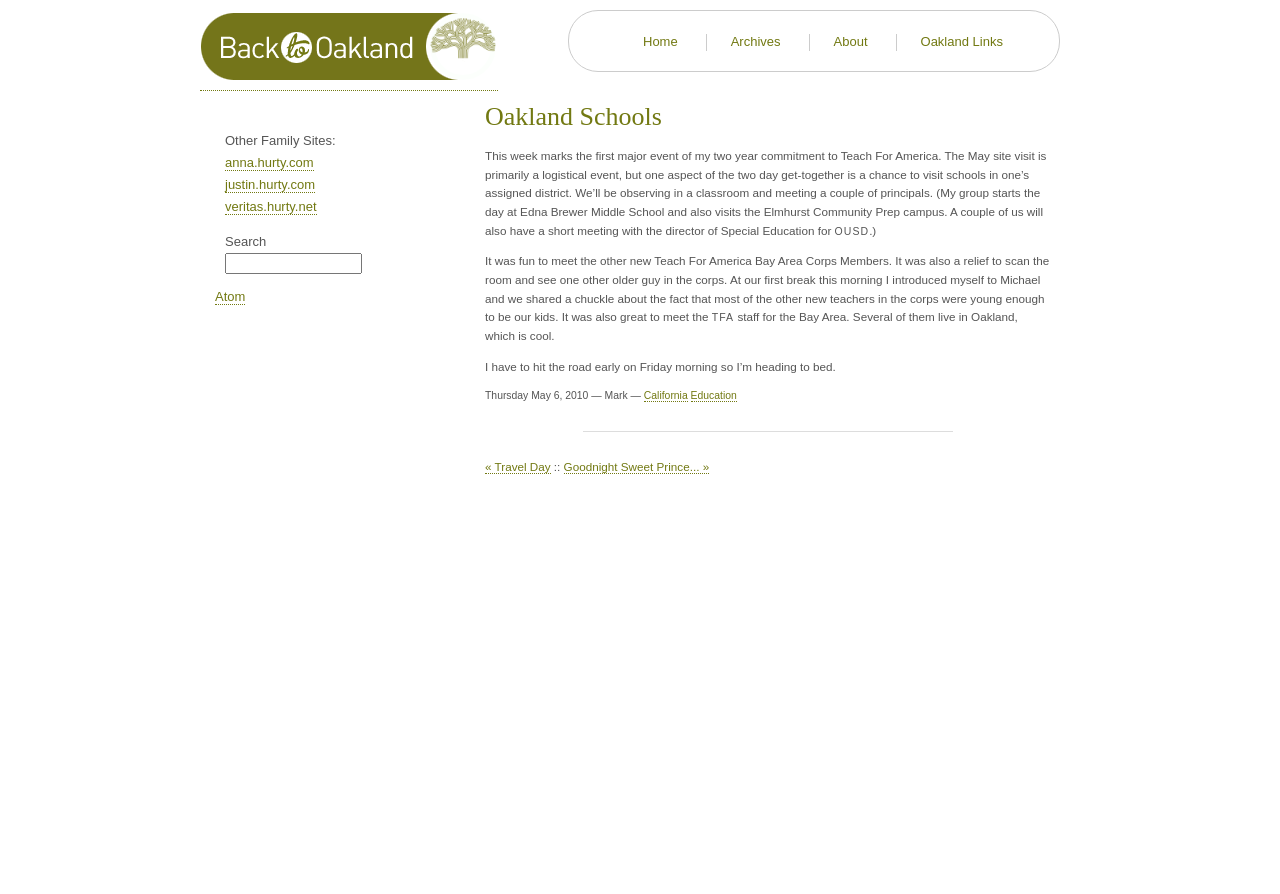Please identify the bounding box coordinates of the element's region that should be clicked to execute the following instruction: "go to home page". The bounding box coordinates must be four float numbers between 0 and 1, i.e., [left, top, right, bottom].

[0.502, 0.038, 0.529, 0.055]